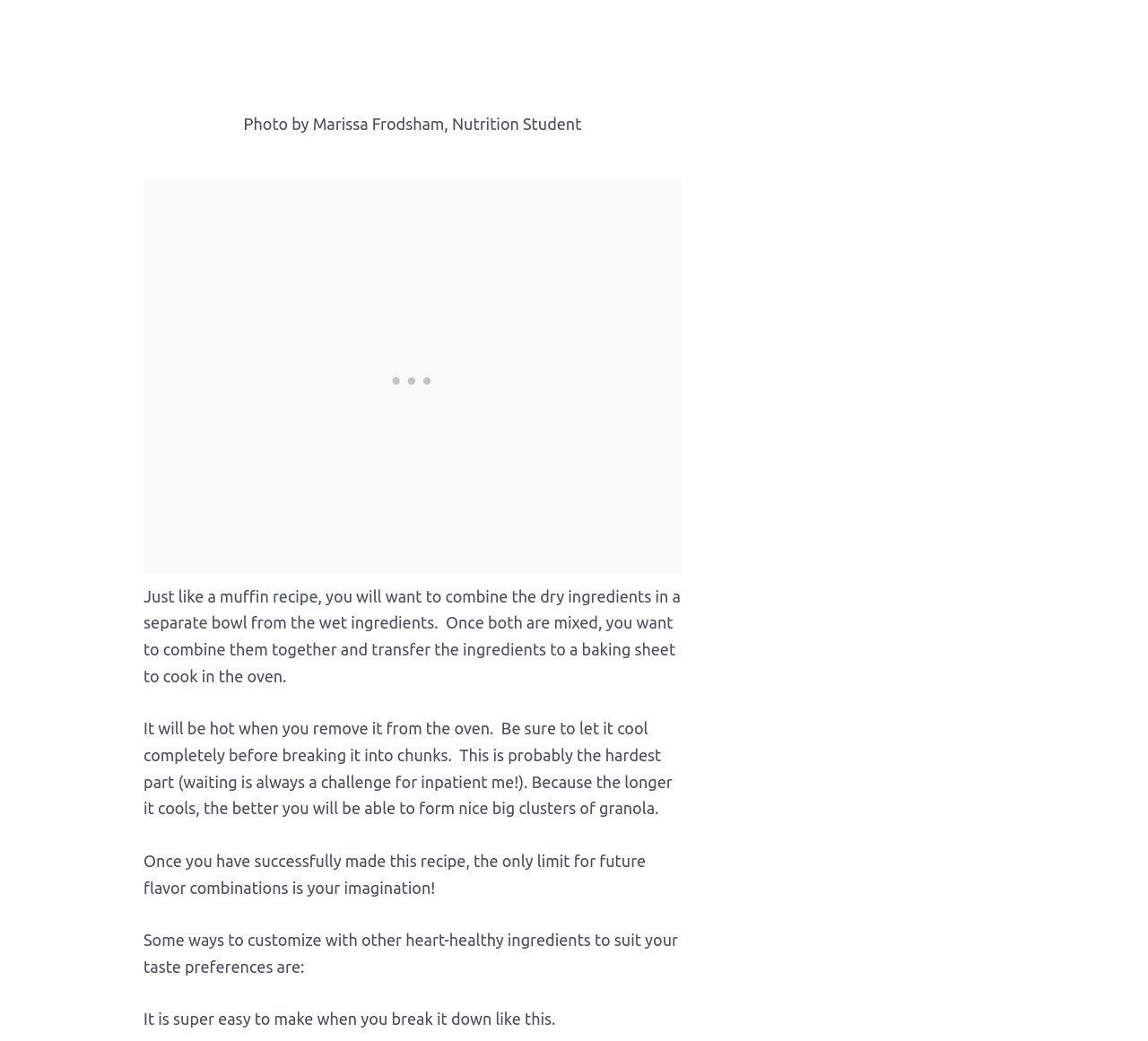Respond to the following query with just one word or a short phrase: 
What is the recipe author's profession?

Nutrition Student